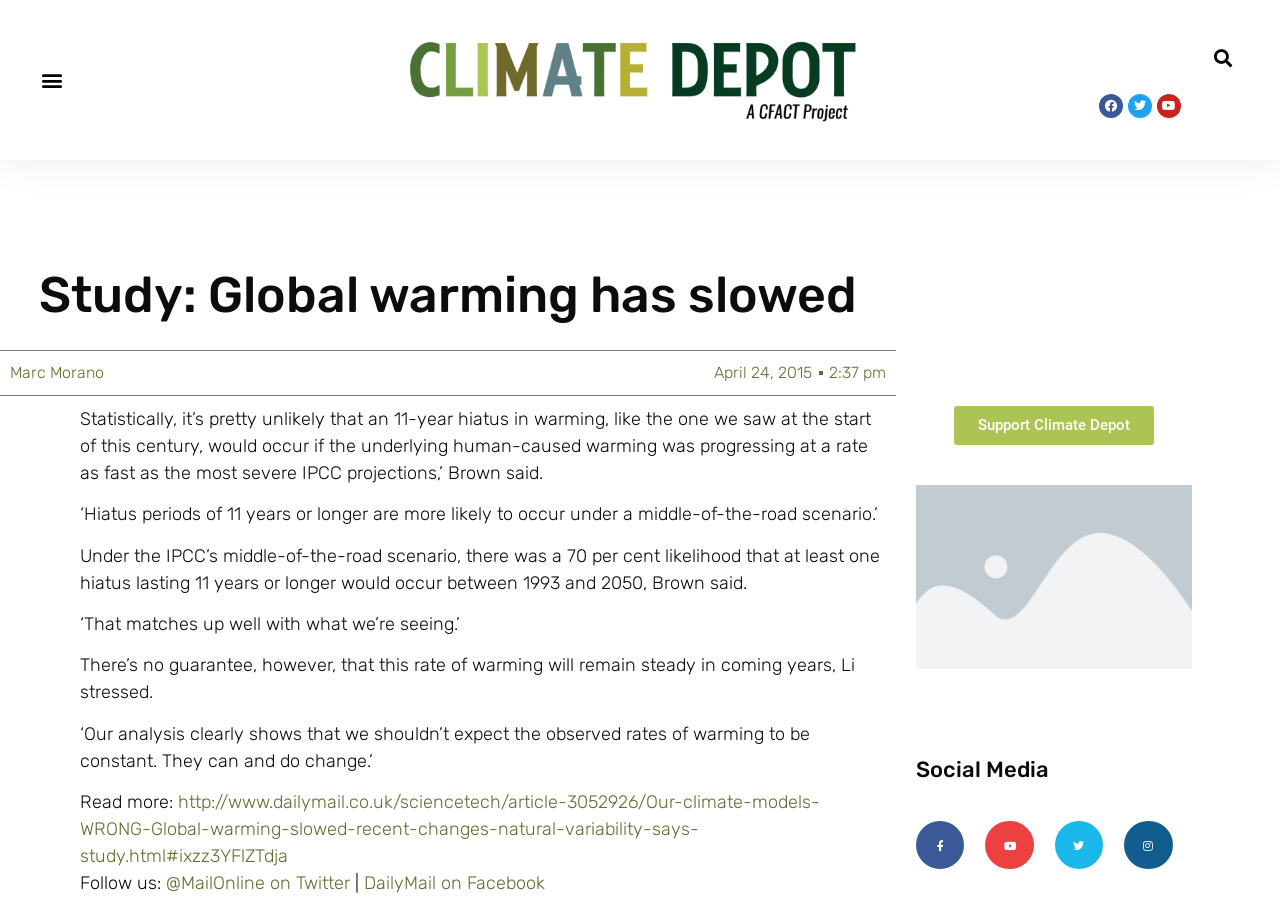What is the author of the study?
Based on the image, give a one-word or short phrase answer.

Marc Morano